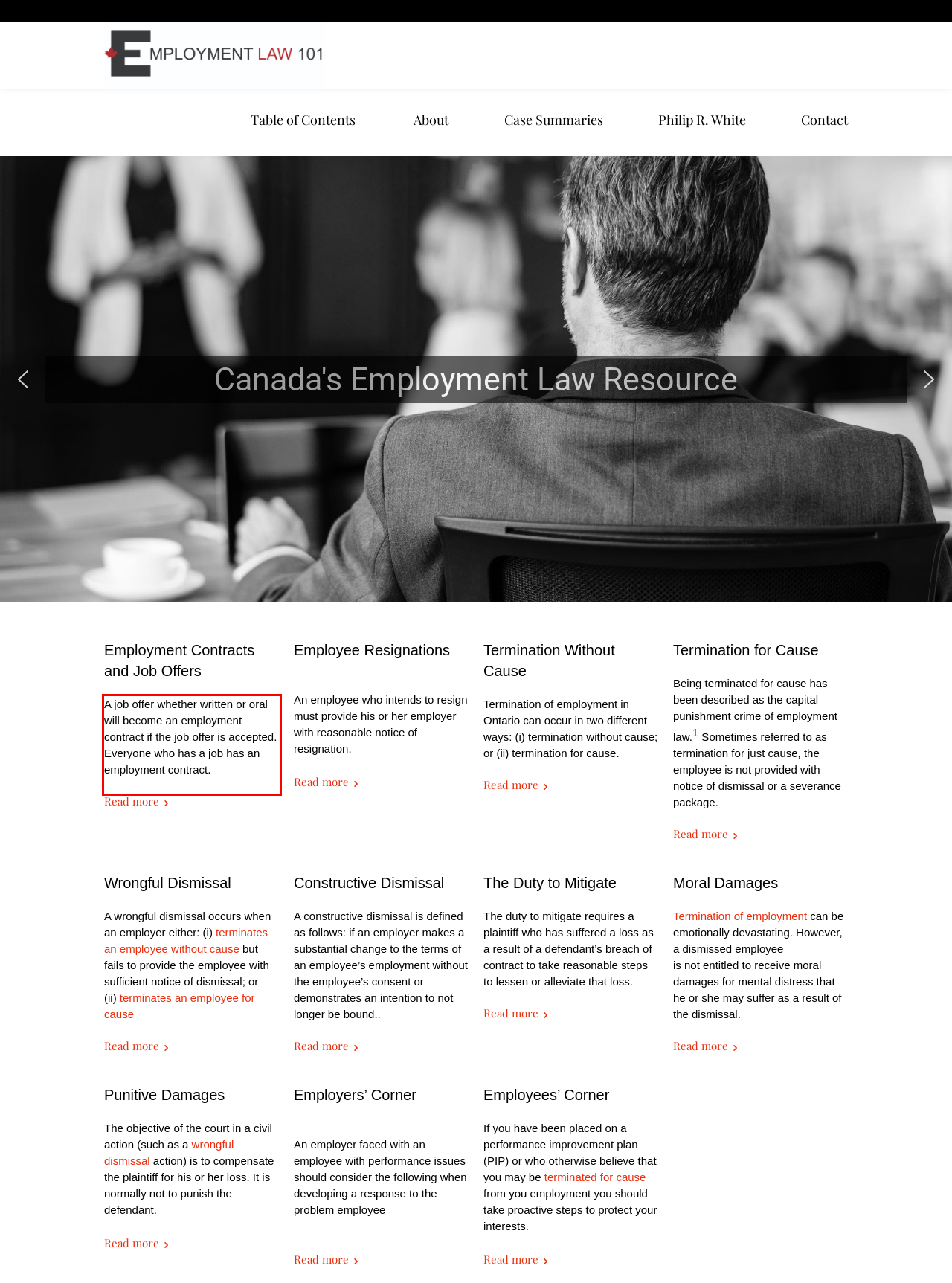The screenshot you have been given contains a UI element surrounded by a red rectangle. Use OCR to read and extract the text inside this red rectangle.

A job offer whether written or oral will become an employment contract if the job offer is accepted. Everyone who has a job has an employment contract.